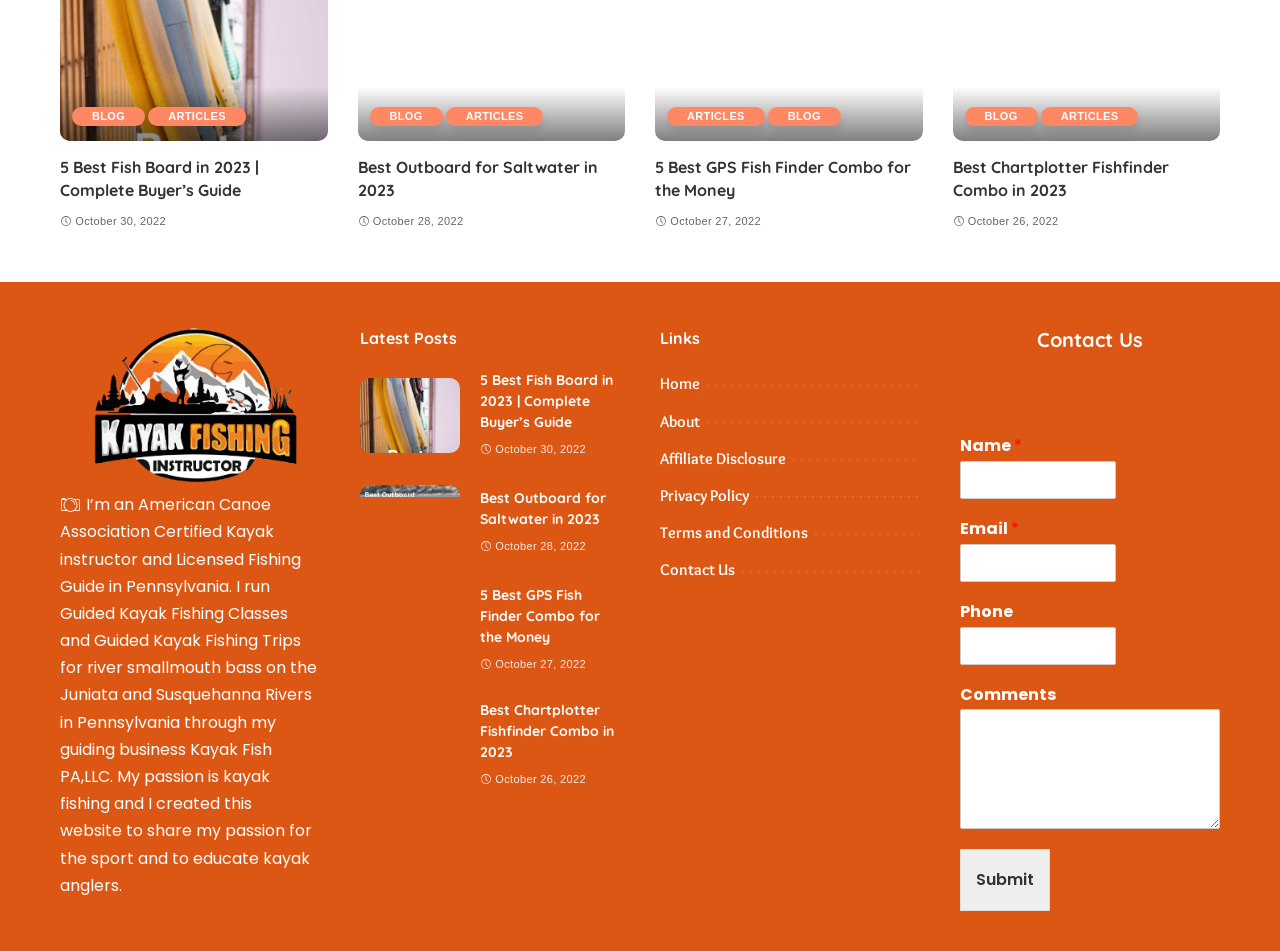Determine the coordinates of the bounding box that should be clicked to complete the instruction: "View the 'Latest Posts'". The coordinates should be represented by four float numbers between 0 and 1: [left, top, right, bottom].

[0.281, 0.344, 0.484, 0.368]